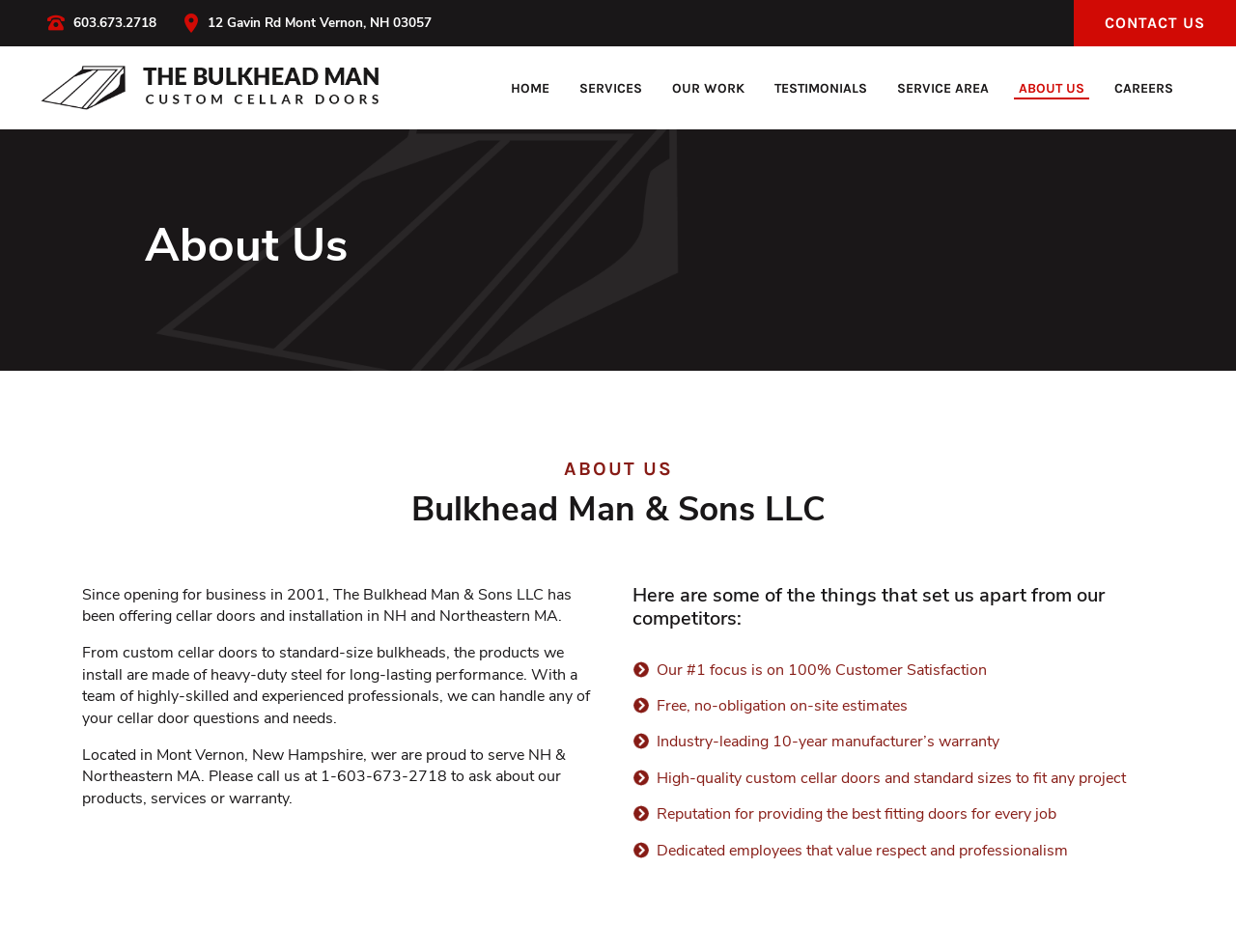Identify the bounding box coordinates of the clickable region necessary to fulfill the following instruction: "Call the company". The bounding box coordinates should be four float numbers between 0 and 1, i.e., [left, top, right, bottom].

[0.059, 0.015, 0.127, 0.034]